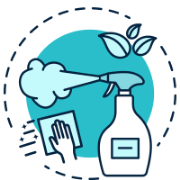Provide a brief response in the form of a single word or phrase:
What is being emitted from the spray bottle?

cloud of mist